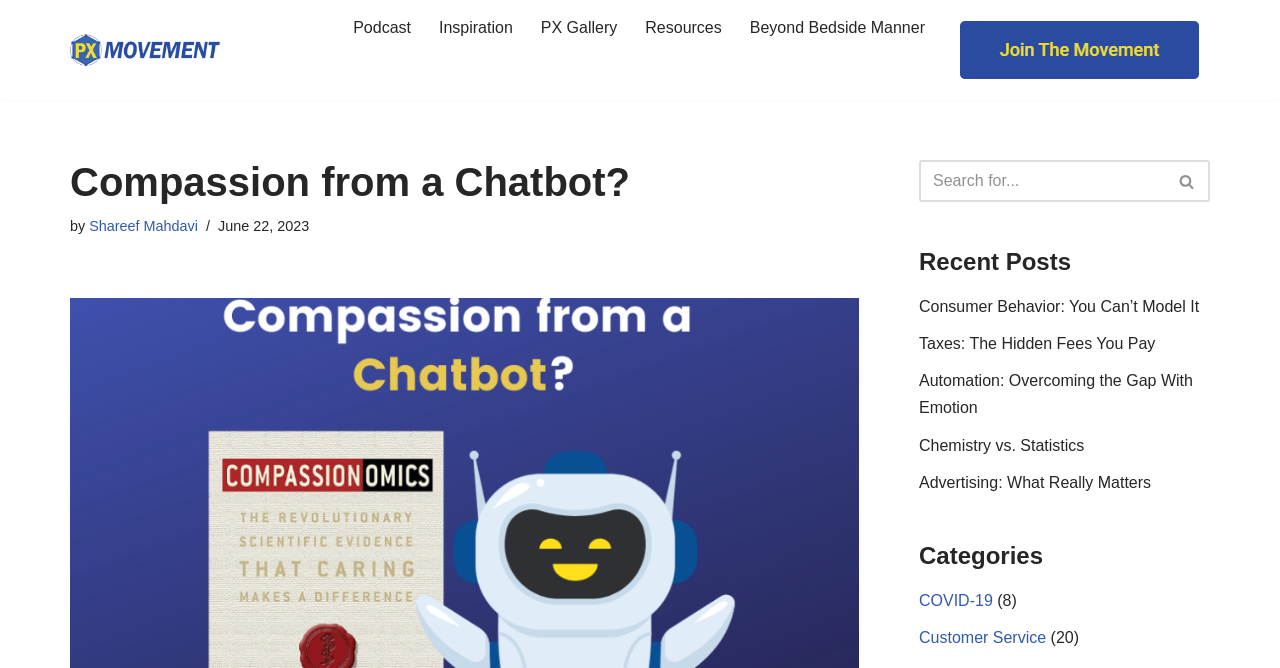Can you extract the headline from the webpage for me?

Compassion from a Chatbot?